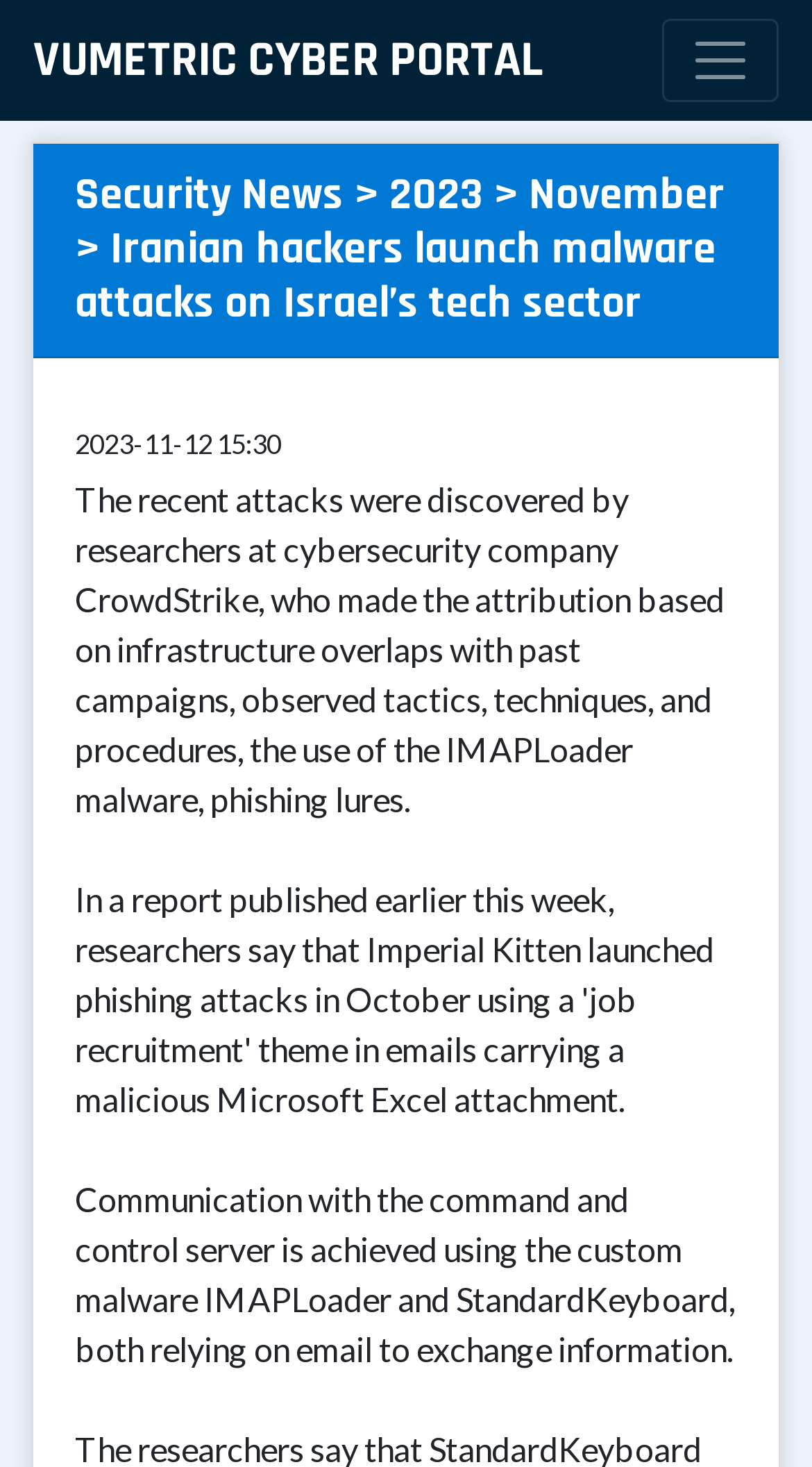What is the name of the cyber portal?
Answer the question in as much detail as possible.

The name of the cyber portal can be found at the top left of the webpage, where it says 'VUMETRIC CYBER PORTAL' in a link format.